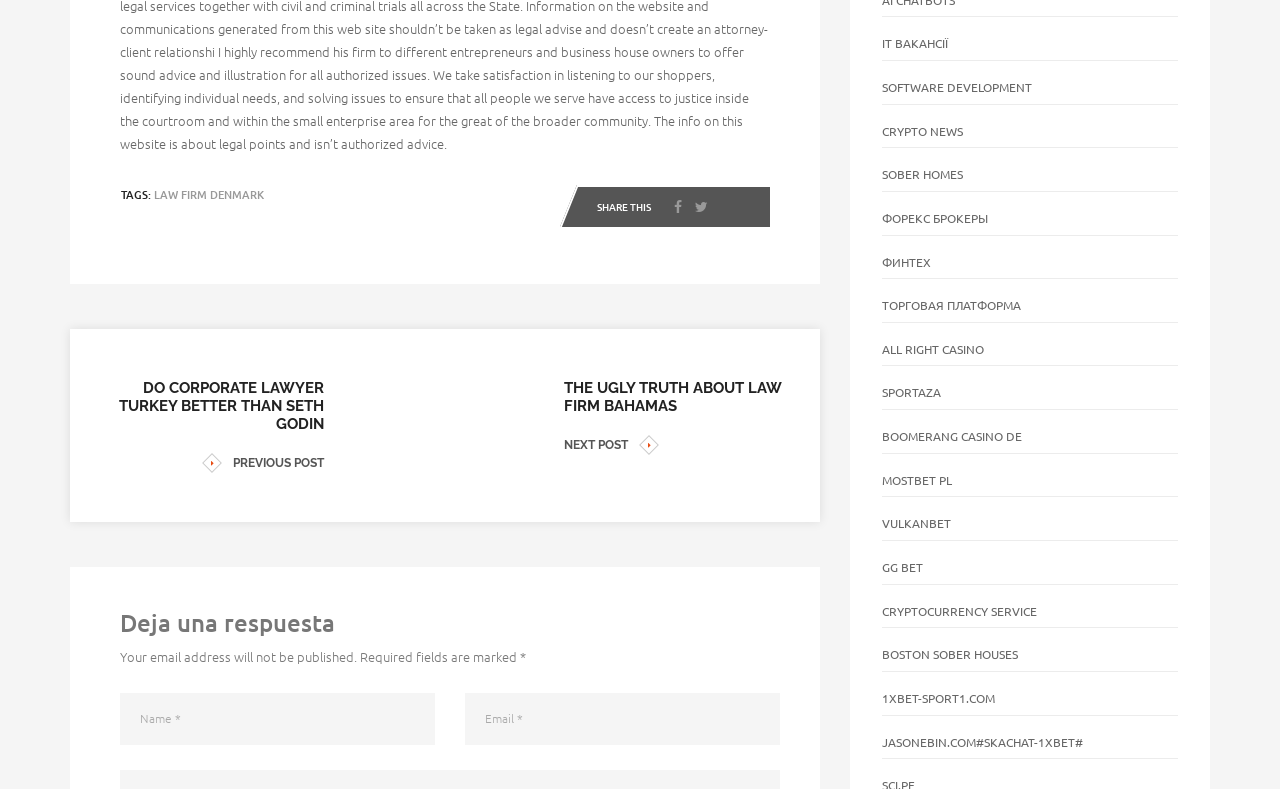Determine the bounding box coordinates for the element that should be clicked to follow this instruction: "Click on the 'PREVIOUS POST' button". The coordinates should be given as four float numbers between 0 and 1, in the format [left, top, right, bottom].

[0.073, 0.577, 0.253, 0.599]